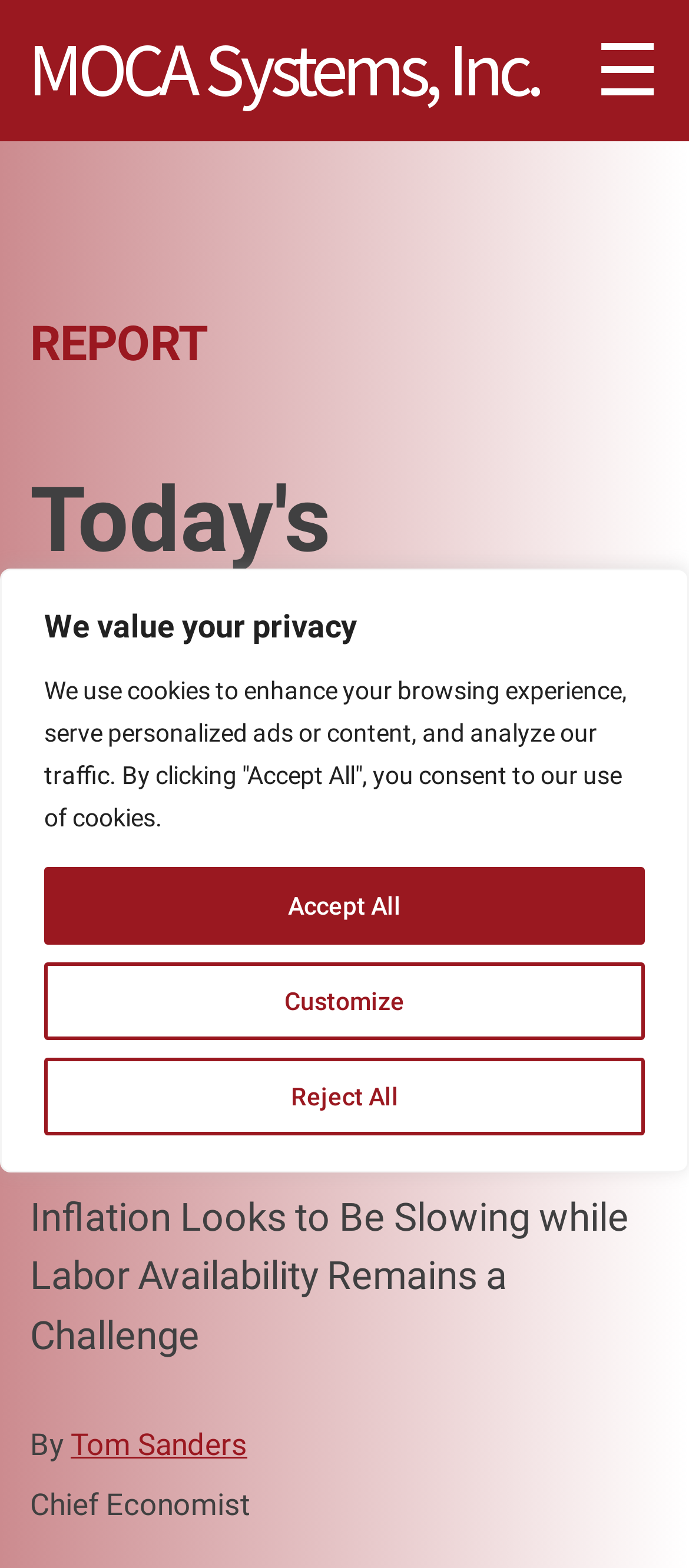Determine the bounding box coordinates for the UI element with the following description: "MOCA Systems, Inc.". The coordinates should be four float numbers between 0 and 1, represented as [left, top, right, bottom].

[0.041, 0.009, 0.785, 0.081]